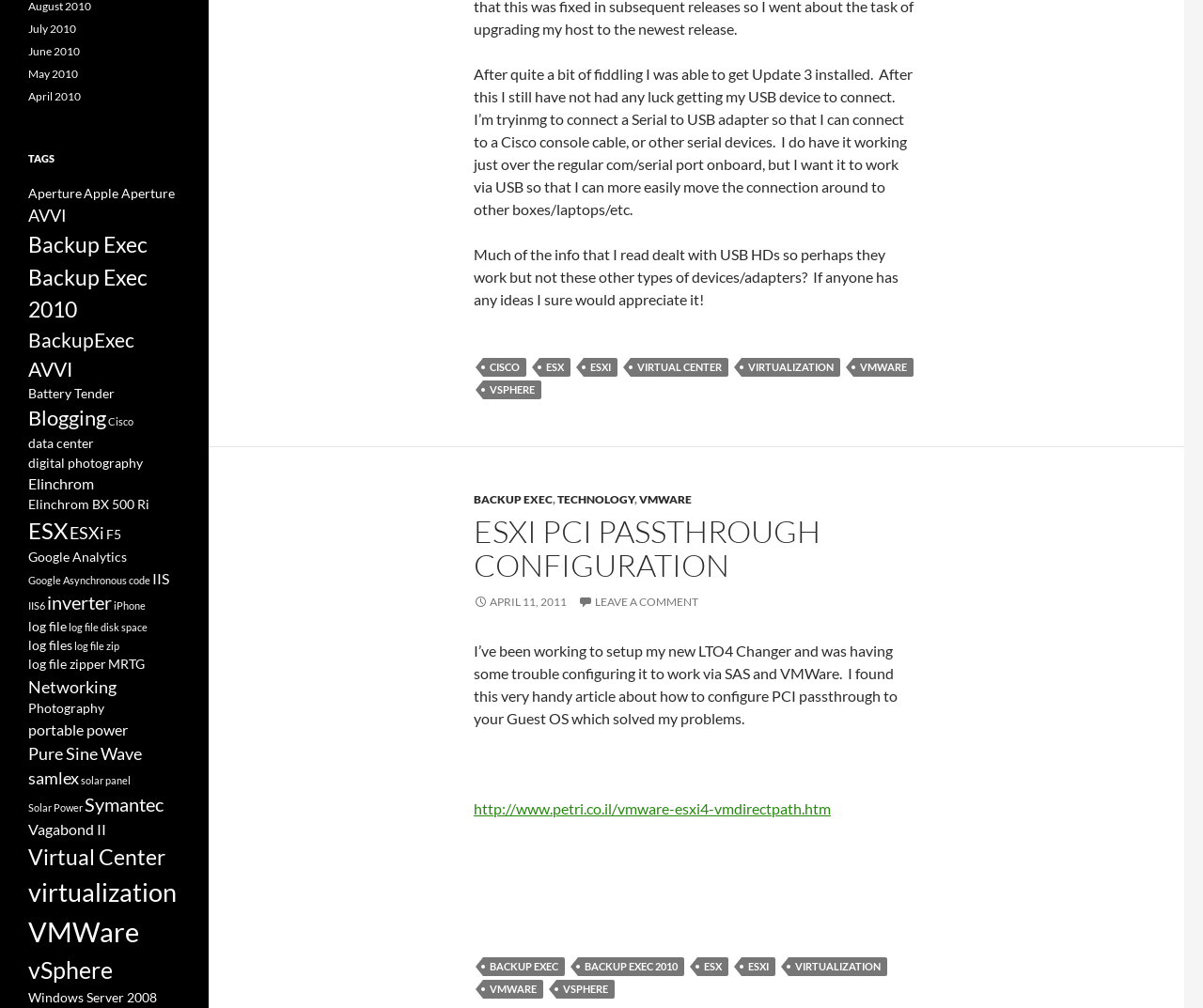Specify the bounding box coordinates (top-left x, top-left y, bottom-right x, bottom-right y) of the UI element in the screenshot that matches this description: Blogging

[0.023, 0.402, 0.088, 0.427]